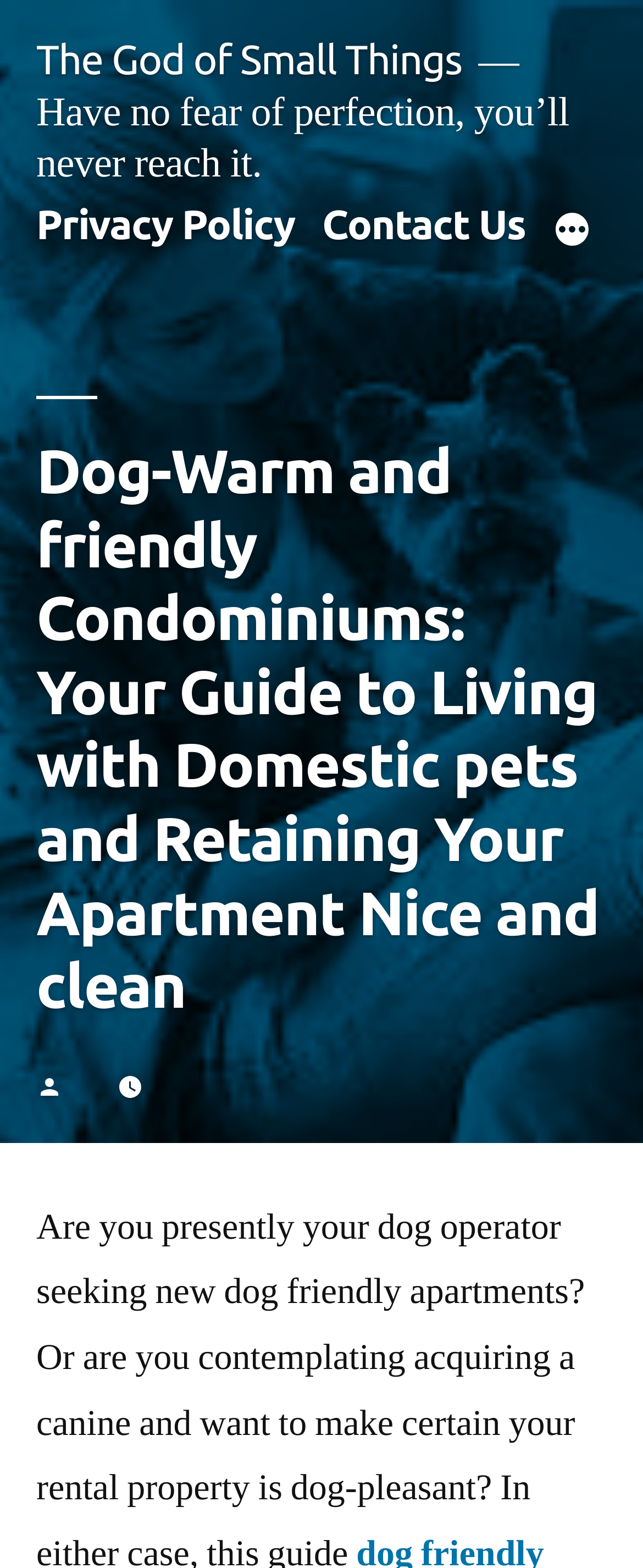Based on the image, provide a detailed response to the question:
What is the author of the latest article?

The webpage has a StaticText element 'Posted by' with bounding box coordinates [0.115, 0.68, 0.245, 0.729], but it does not specify the author's name.